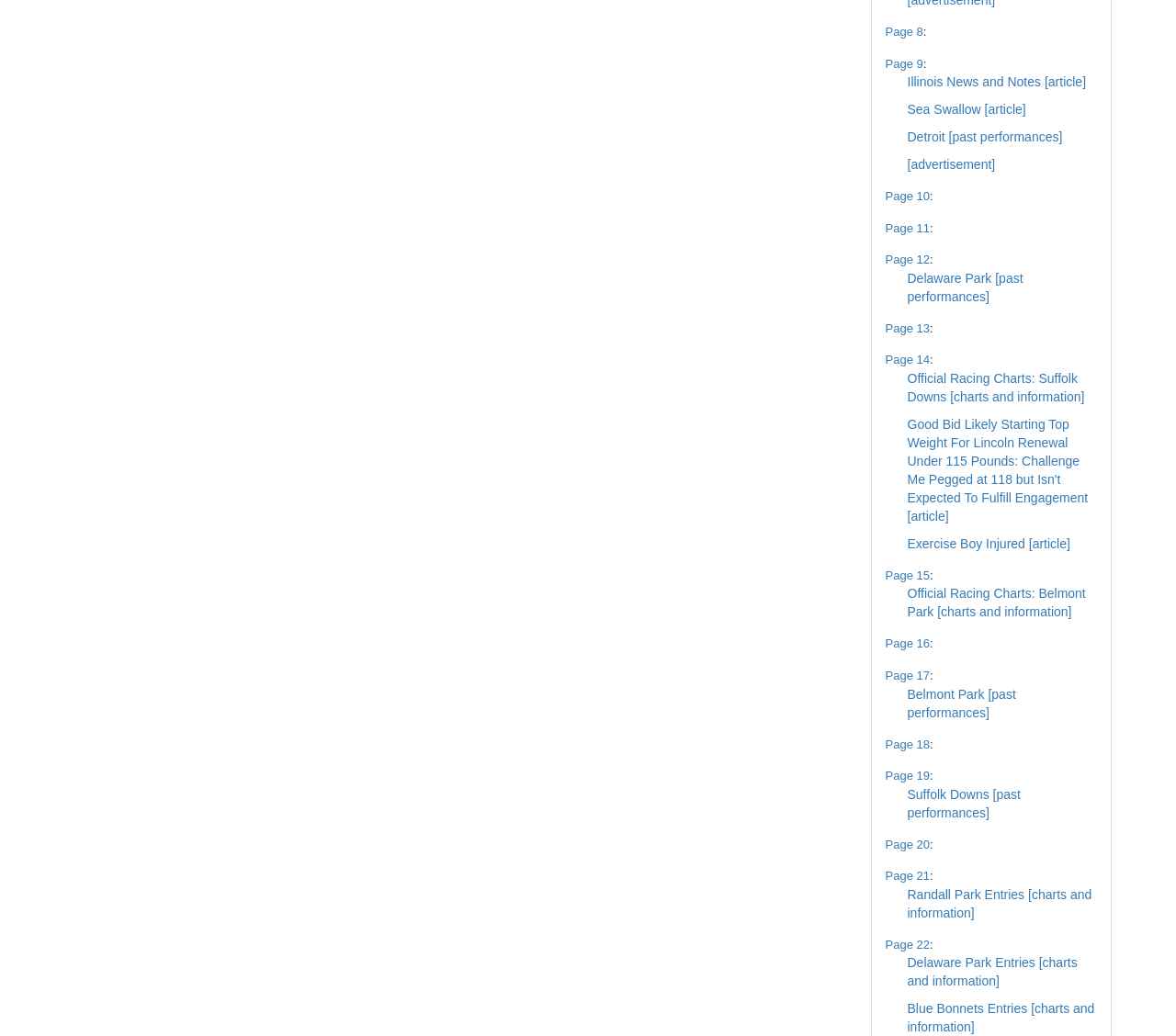Locate the bounding box coordinates of the area where you should click to accomplish the instruction: "Click on Page 8".

[0.753, 0.024, 0.785, 0.037]